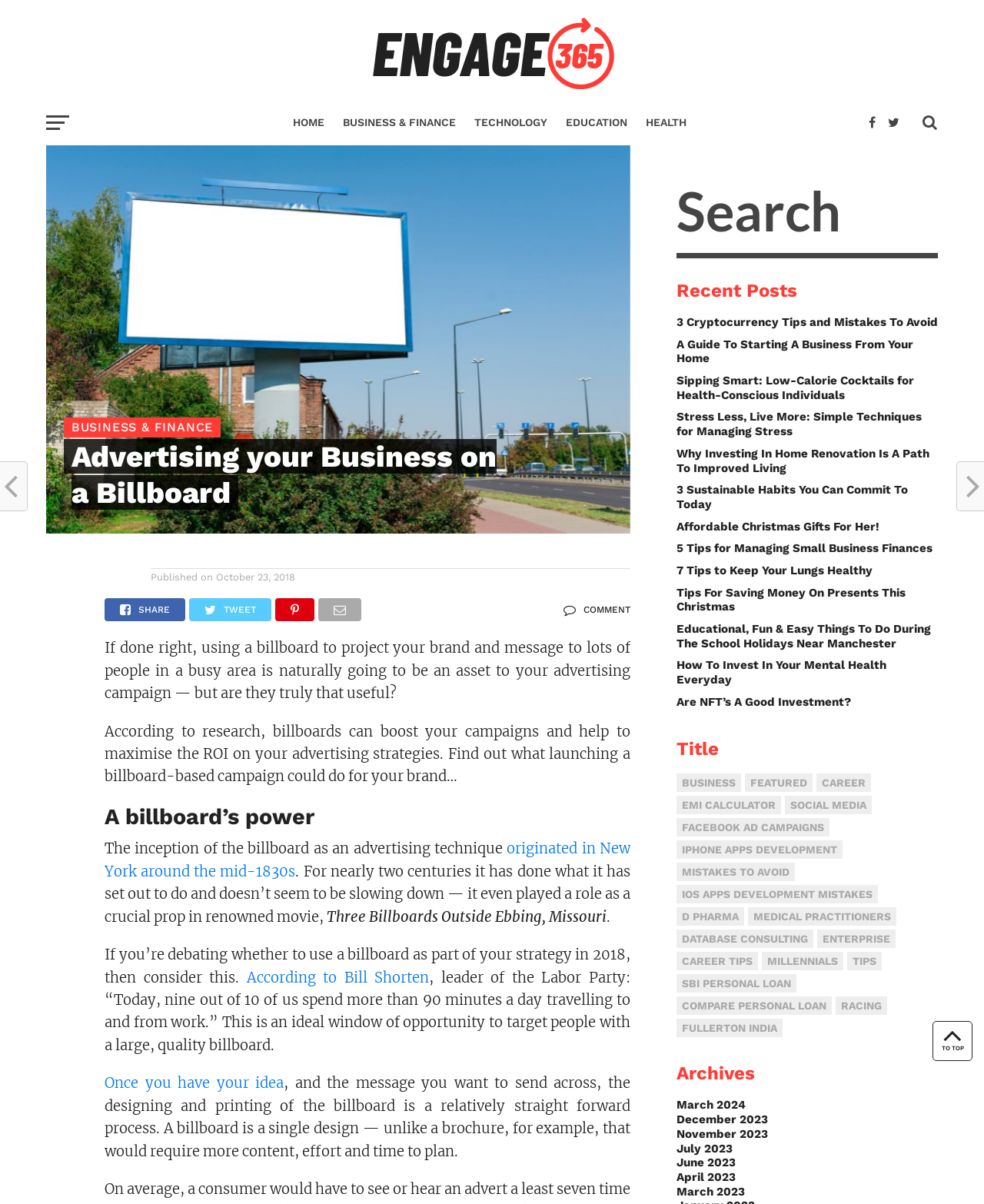What is the topic of the article?
Look at the image and answer with only one word or phrase.

Advertising on a billboard